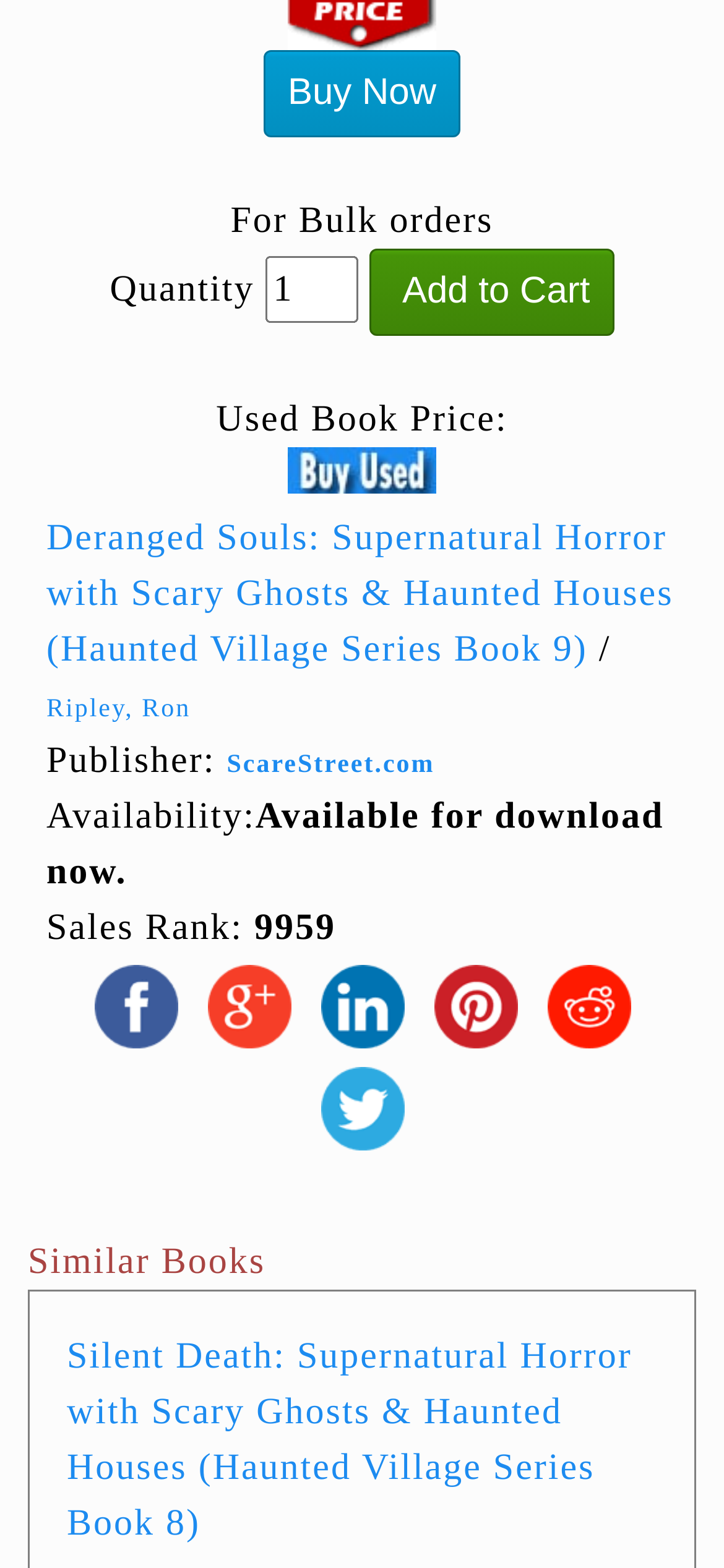Kindly determine the bounding box coordinates for the area that needs to be clicked to execute this instruction: "Enter quantity in the textbox".

[0.367, 0.163, 0.495, 0.206]